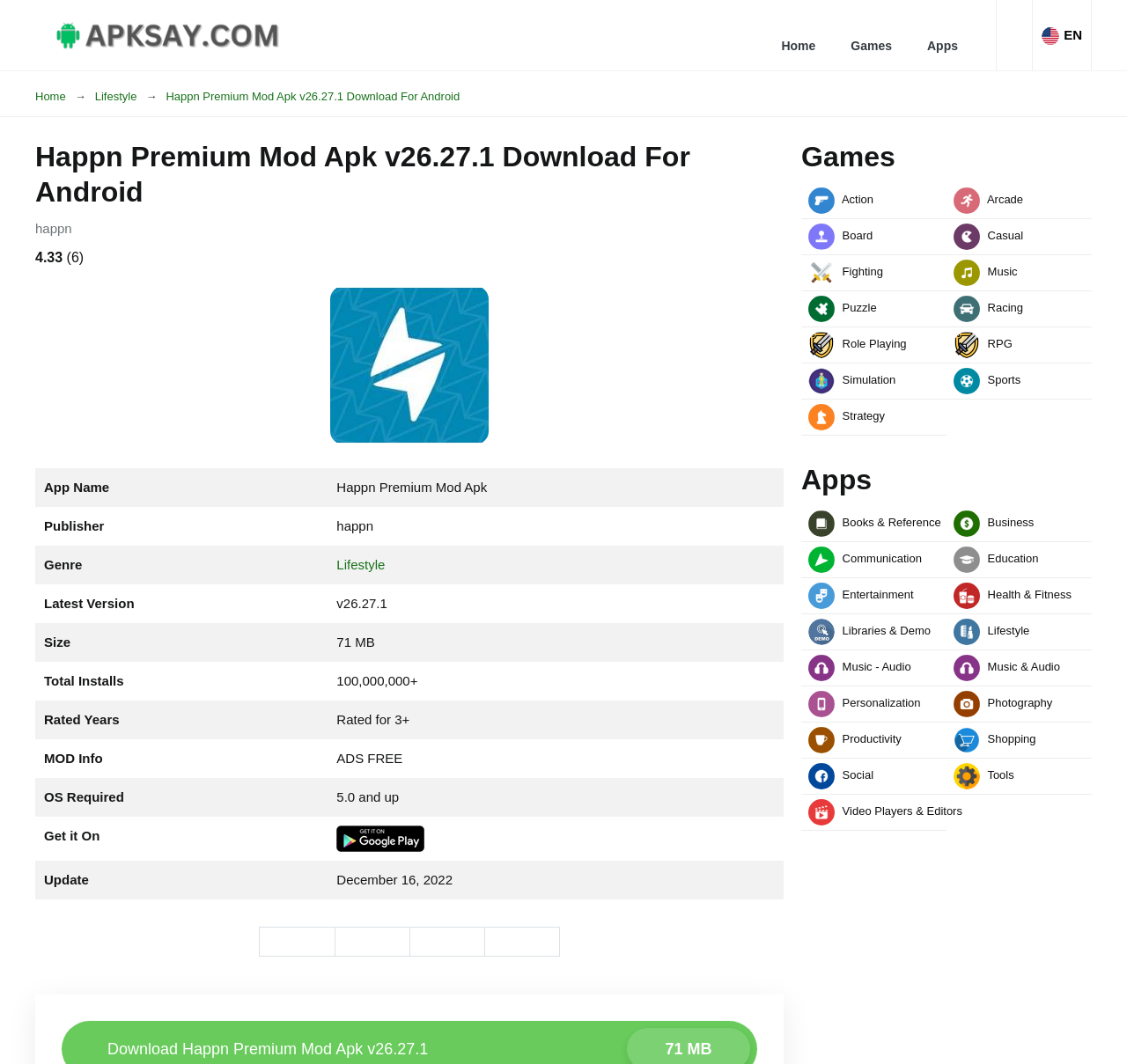What is the genre of the app?
Please provide a single word or phrase based on the screenshot.

Lifestyle